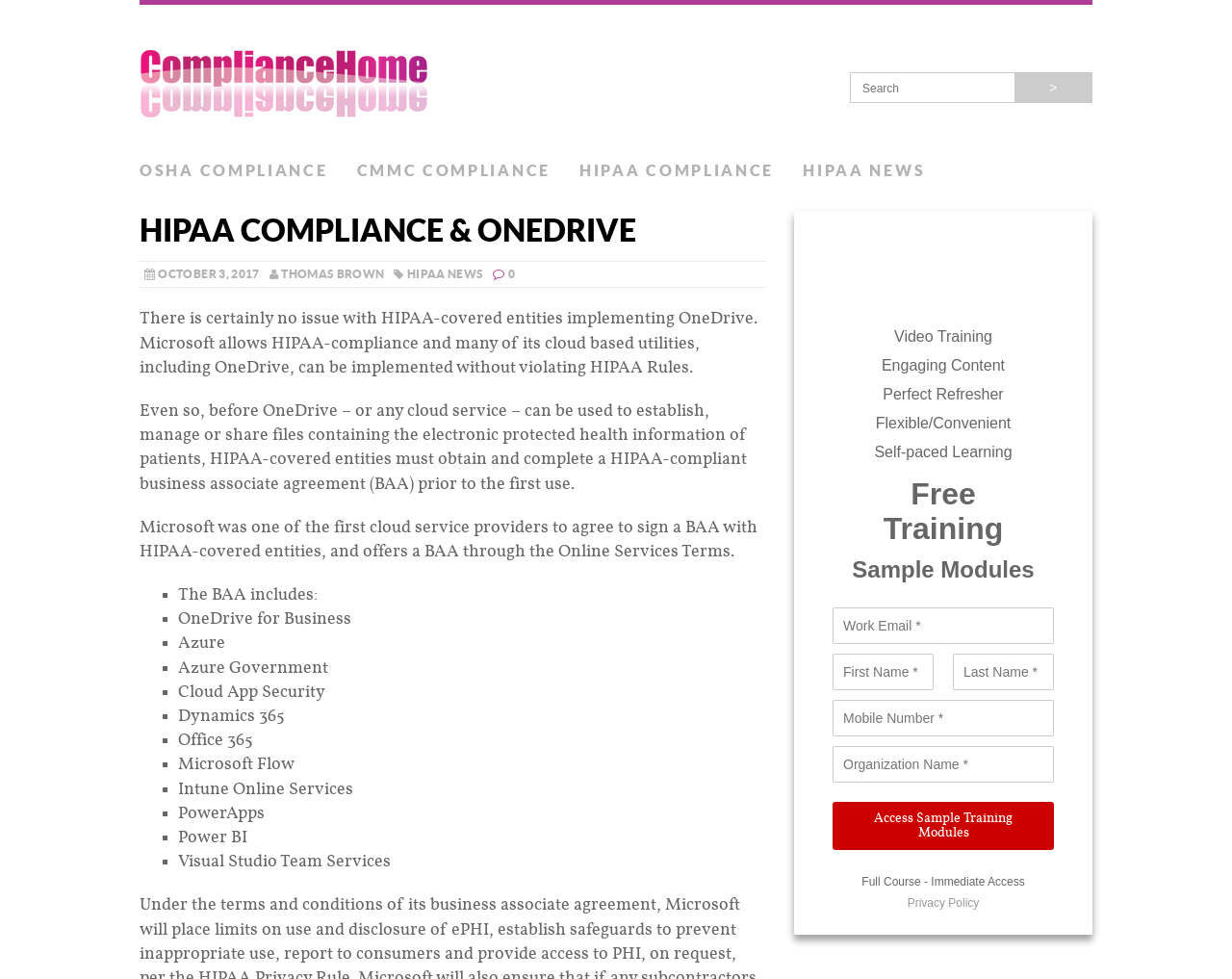Locate the bounding box of the UI element described in the following text: "parent_node: OSHA COMPLIANCE title="Compliance Home"".

[0.113, 0.005, 0.887, 0.154]